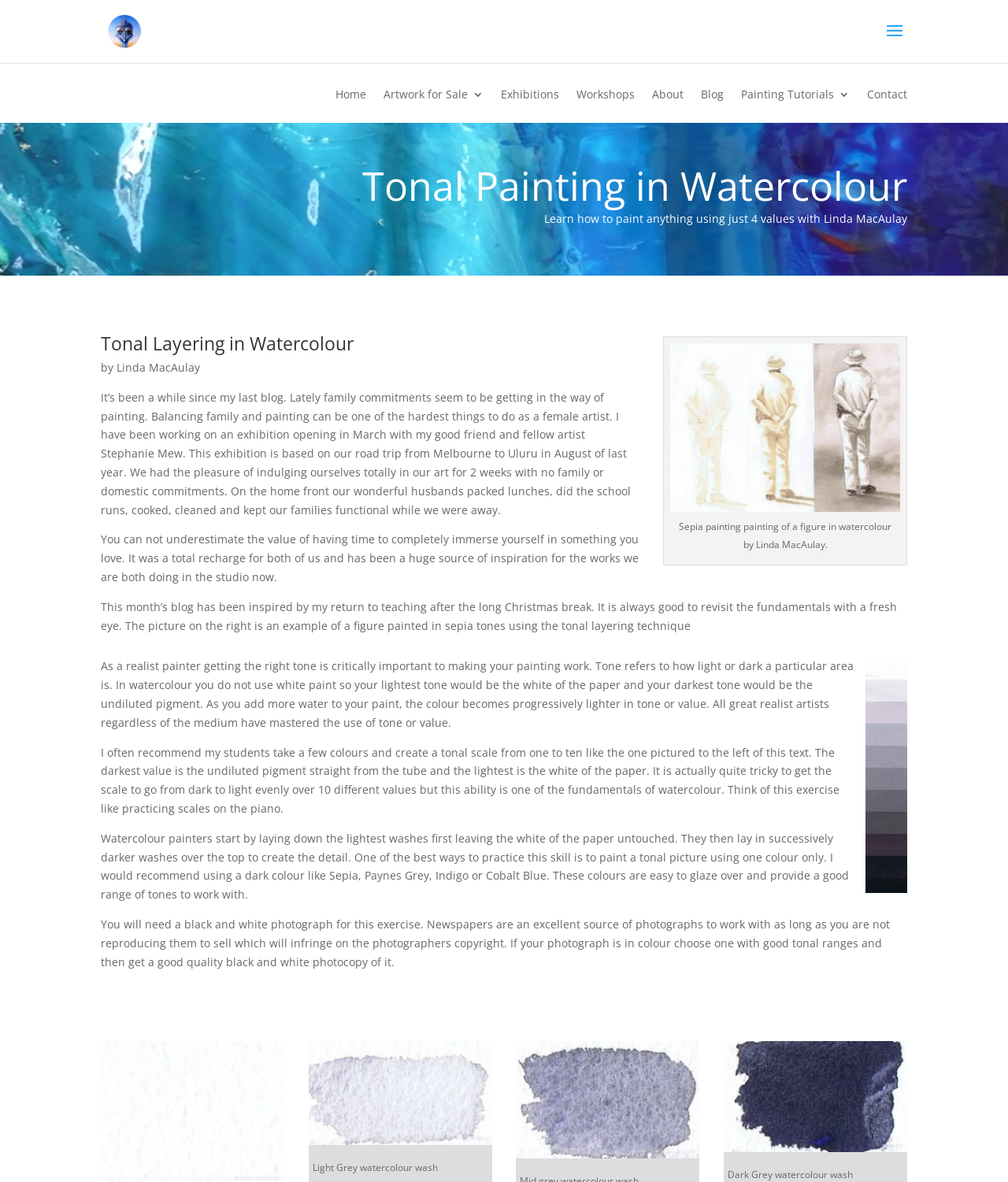Utilize the details in the image to thoroughly answer the following question: How many links are in the top navigation menu?

The top navigation menu contains links to 'Home', 'Artwork for Sale 3', 'Exhibitions', 'Workshops', 'About', 'Blog', 'Painting Tutorials 3', and 'Contact', which makes a total of 8 links.